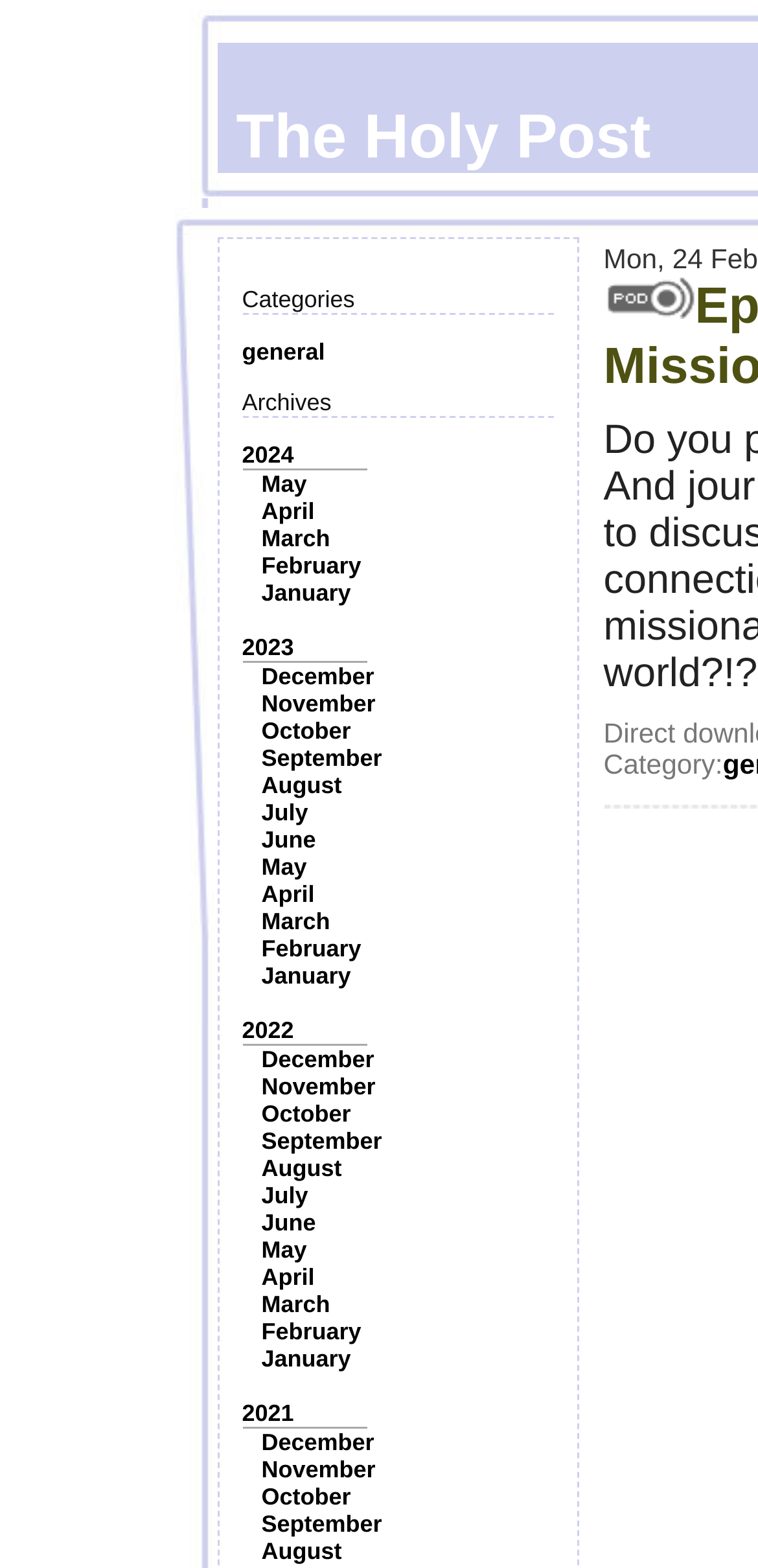Could you locate the bounding box coordinates for the section that should be clicked to accomplish this task: "Check out the image".

[0.796, 0.176, 0.917, 0.203]